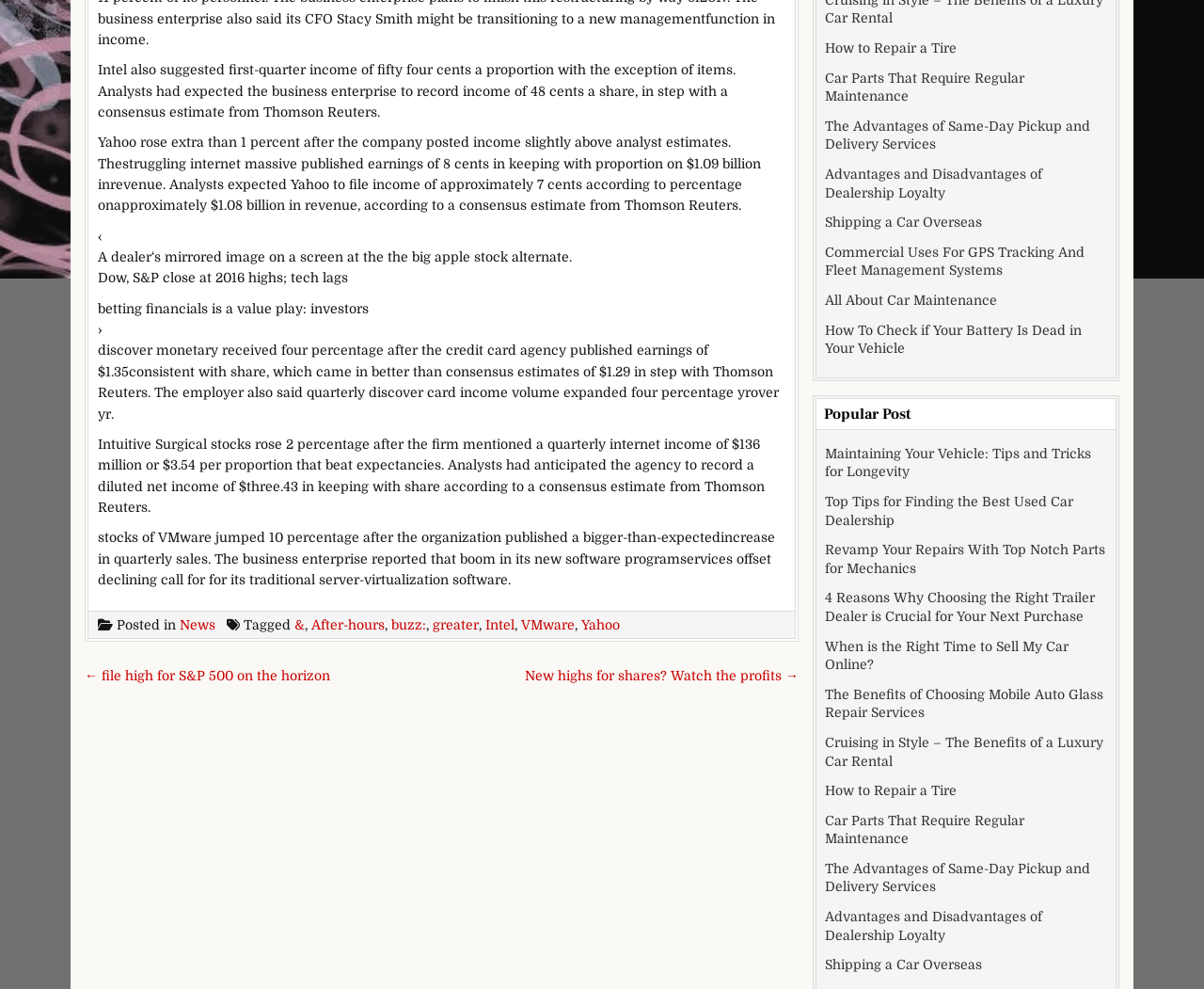Using the format (top-left x, top-left y, bottom-right x, bottom-right y), provide the bounding box coordinates for the described UI element. All values should be floating point numbers between 0 and 1: How to Repair a Tire

[0.685, 0.792, 0.795, 0.807]